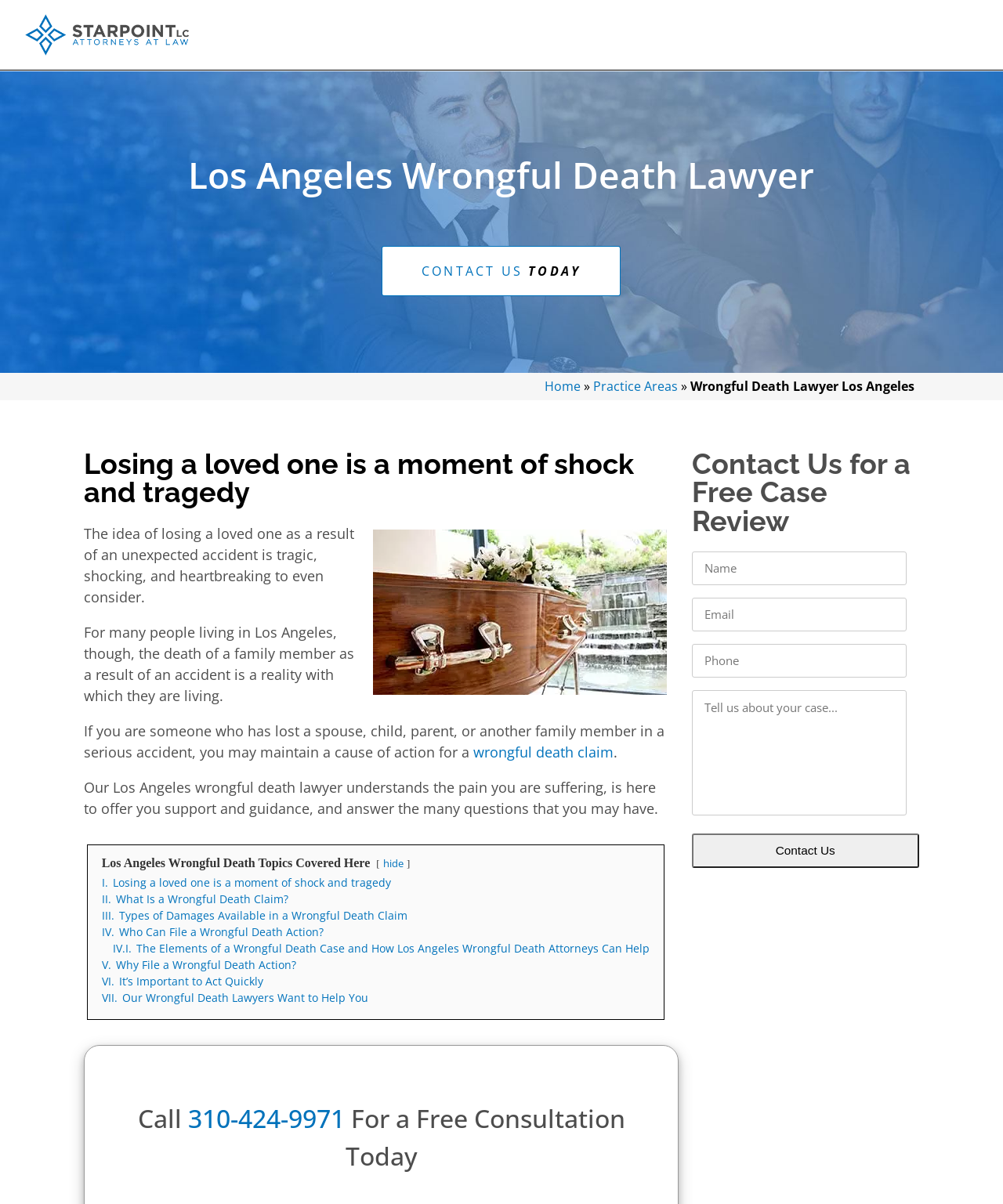Bounding box coordinates are specified in the format (top-left x, top-left y, bottom-right x, bottom-right y). All values are floating point numbers bounded between 0 and 1. Please provide the bounding box coordinate of the region this sentence describes: Home

[0.543, 0.314, 0.579, 0.328]